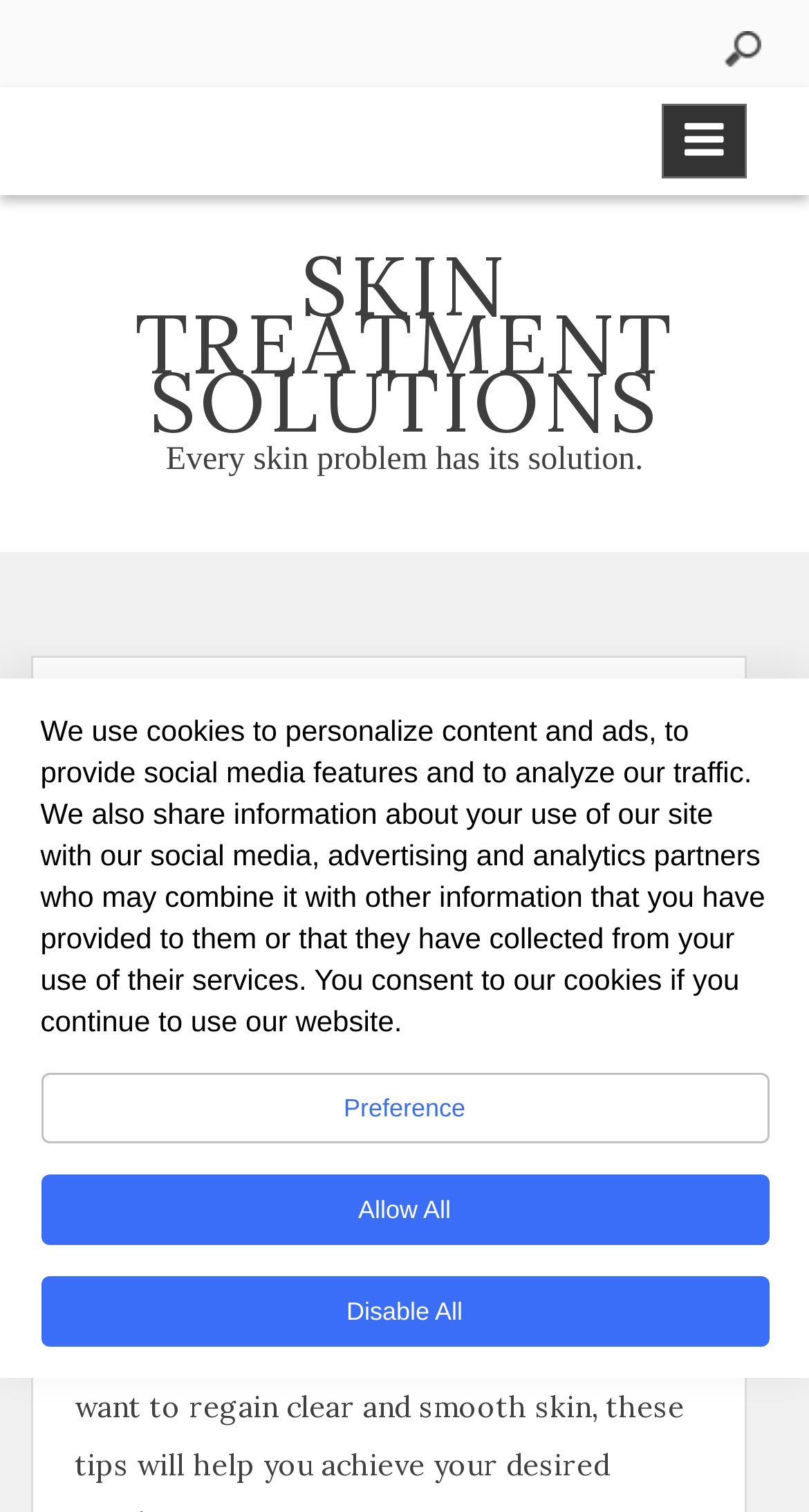When was the article posted?
Answer the question with a single word or phrase derived from the image.

September 4, 2023